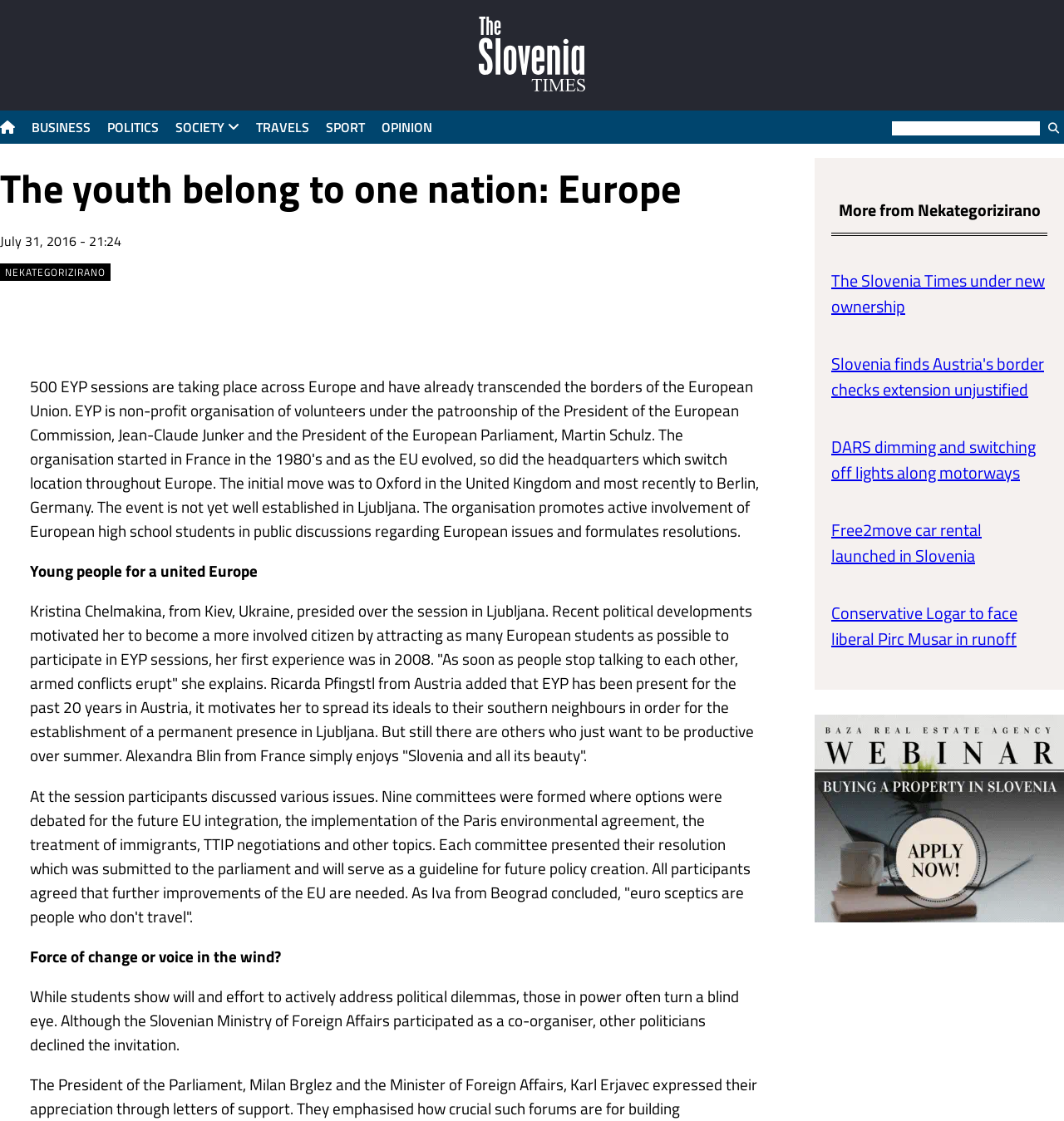Locate the bounding box coordinates of the clickable region necessary to complete the following instruction: "Click on the BUSINESS link". Provide the coordinates in the format of four float numbers between 0 and 1, i.e., [left, top, right, bottom].

[0.03, 0.099, 0.085, 0.128]